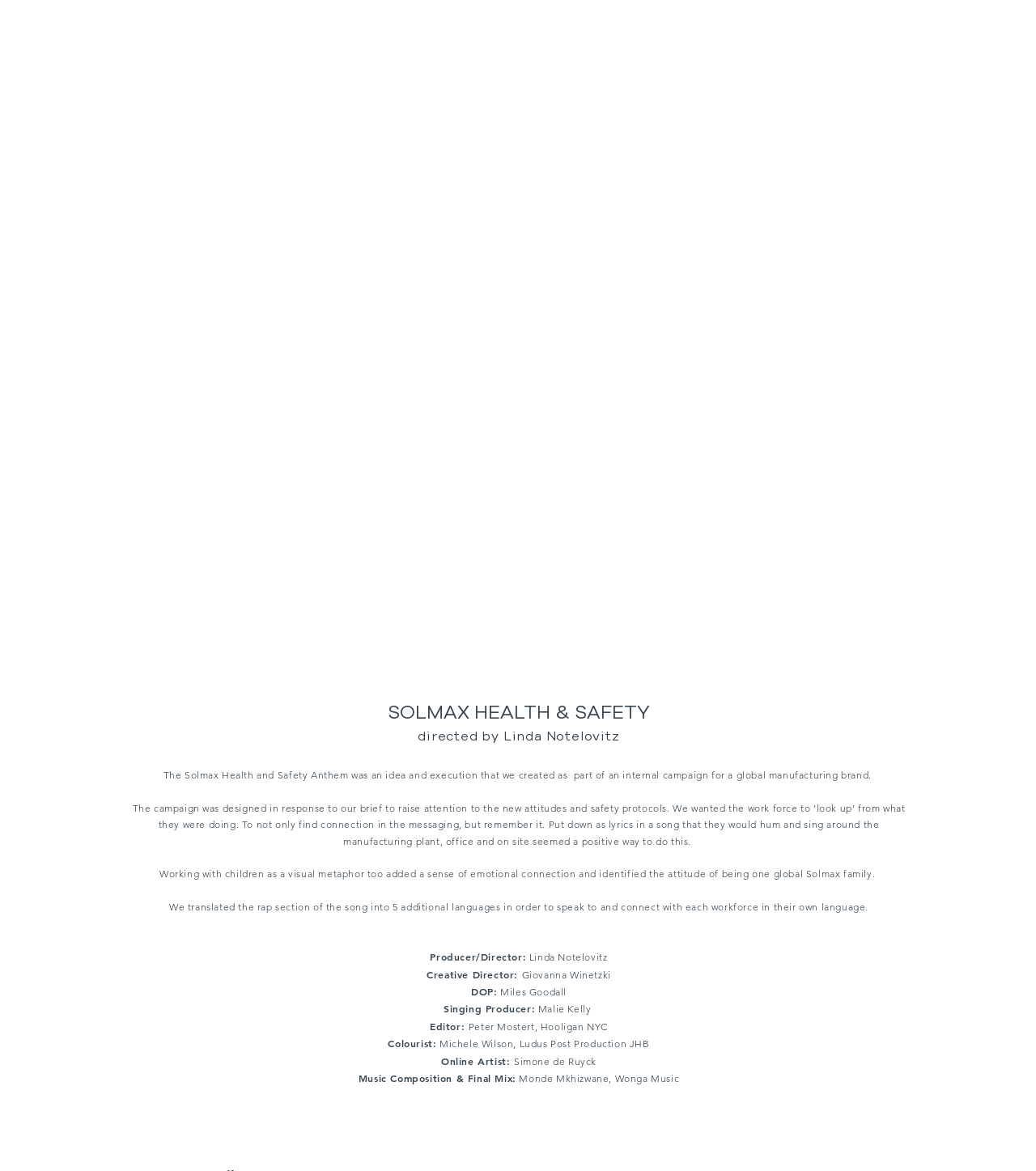What is the purpose of the campaign?
Please provide a comprehensive answer based on the visual information in the image.

The answer can be inferred from the text 'The campaign was designed in response to our brief to raise attention to the new attitudes and safety protocols.' which explains the purpose of the campaign.